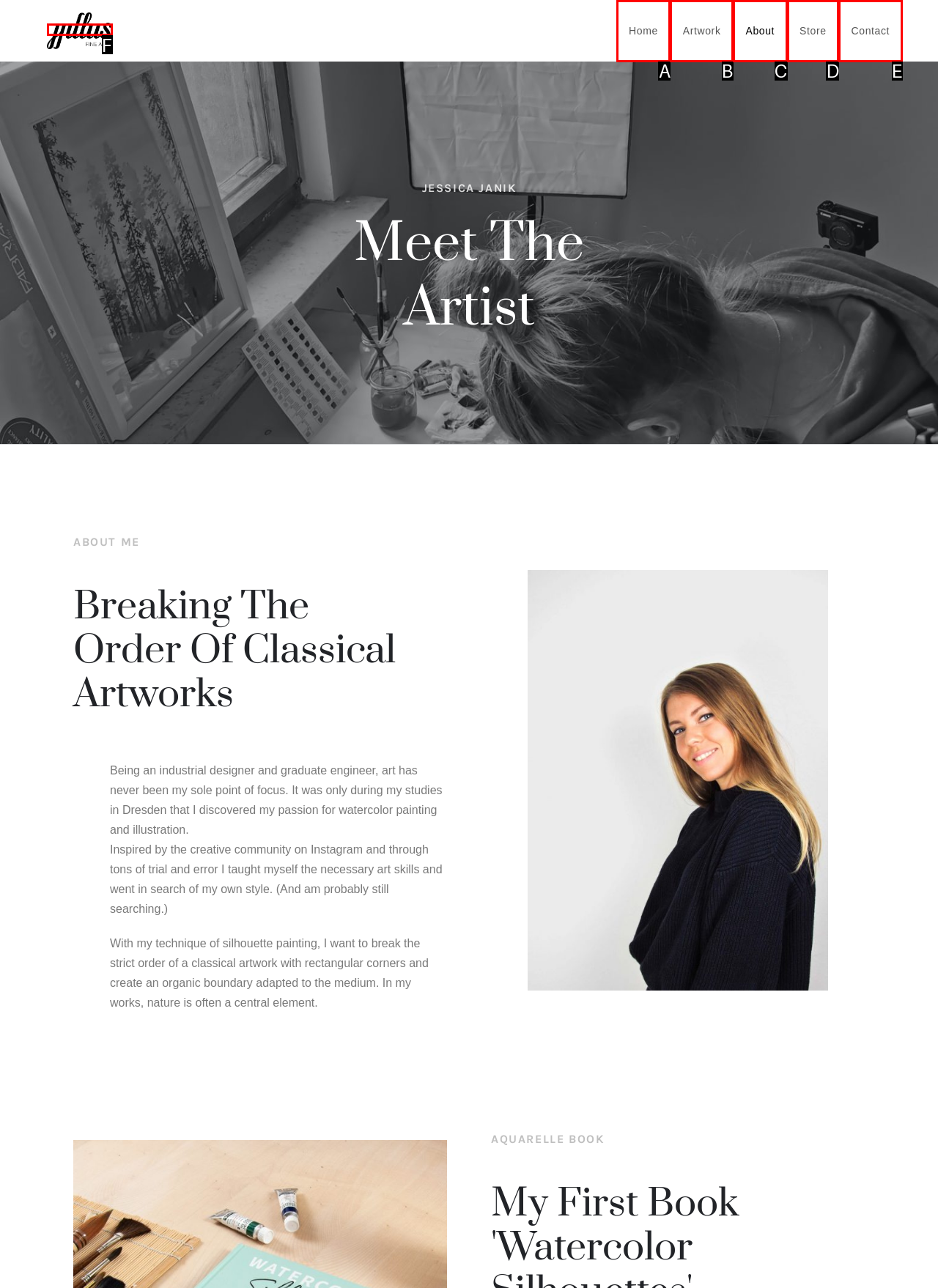Tell me which option best matches this description: Contact
Answer with the letter of the matching option directly from the given choices.

E